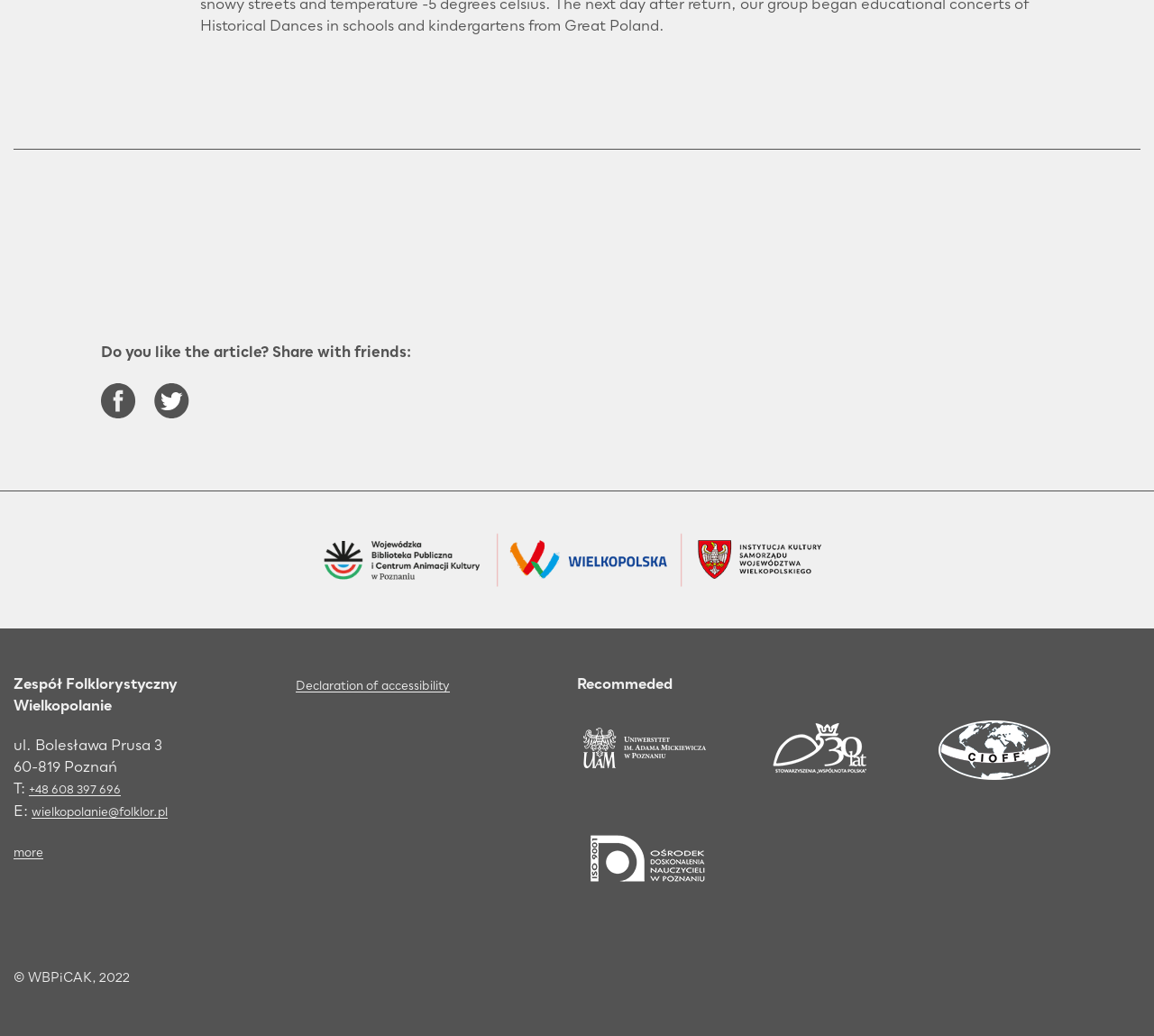What is the email address of the team? Look at the image and give a one-word or short phrase answer.

wielkopolanie@folklor.pl